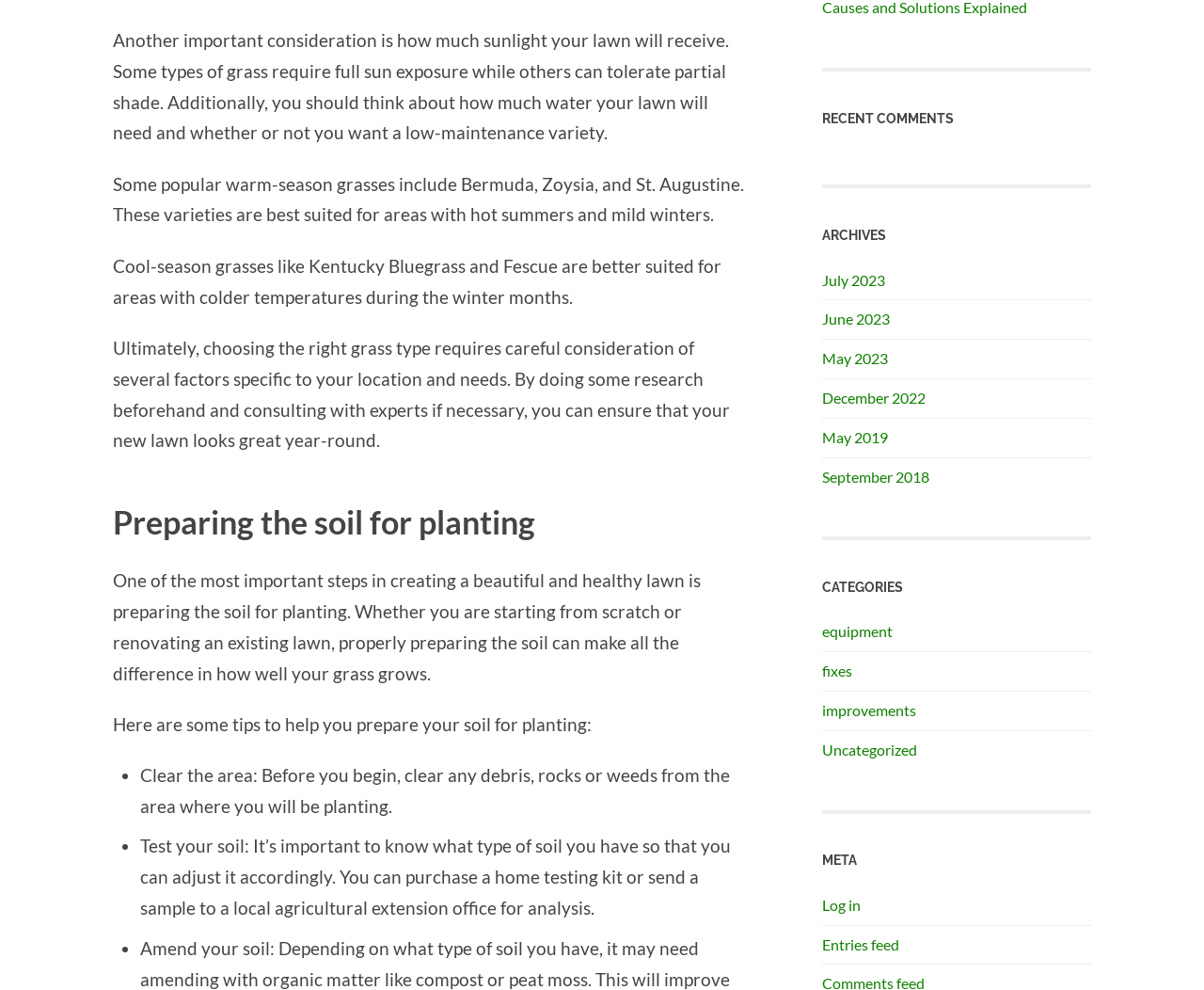Use a single word or phrase to respond to the question:
What is the location of the 'RECENT COMMENTS' section?

Right side of the page